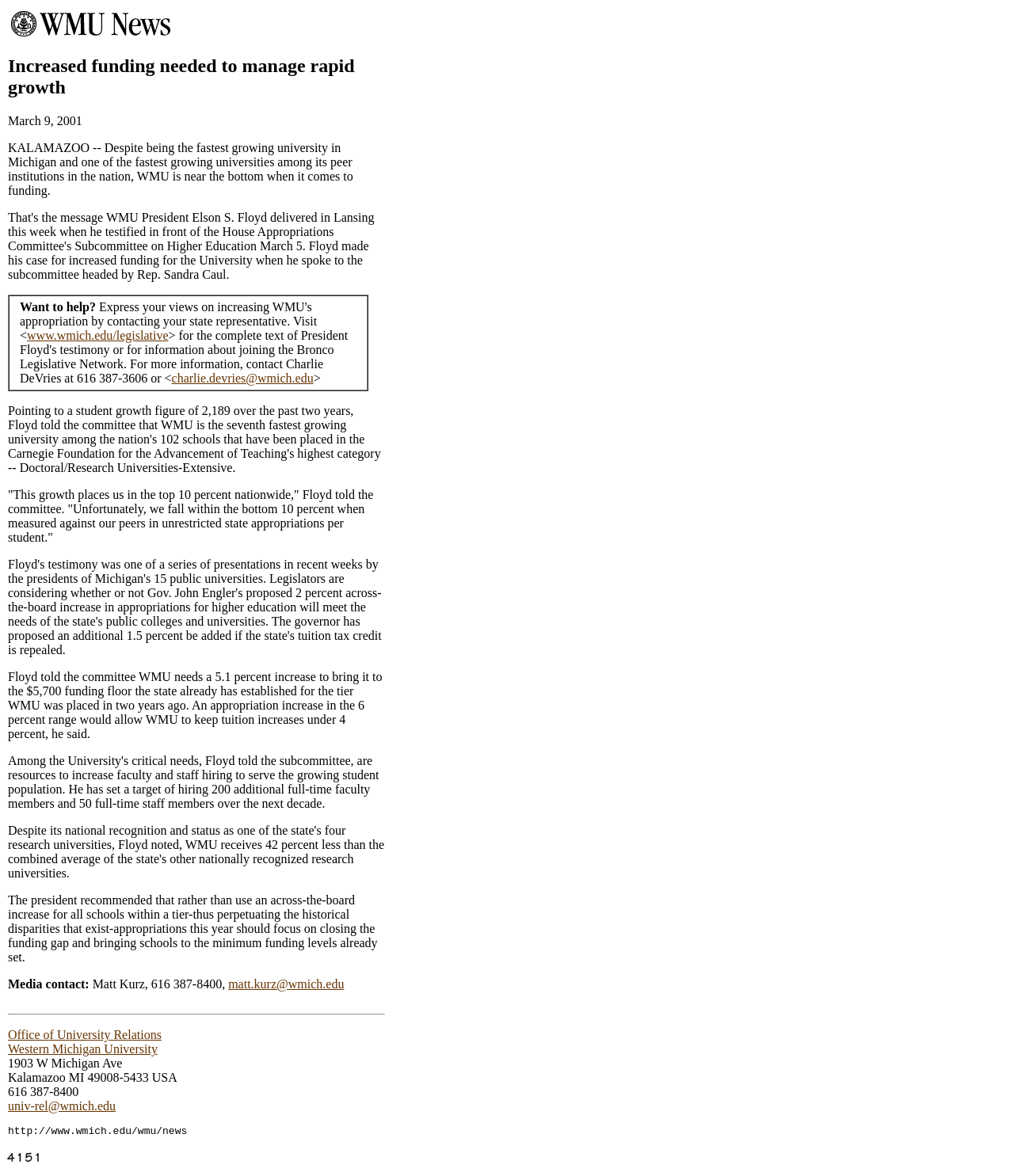Respond to the following question with a brief word or phrase:
What is the purpose of President Floyd's testimony?

To request increased funding